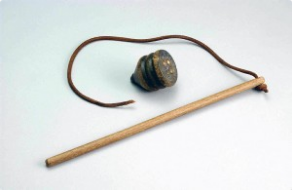Offer a detailed explanation of the image and its components.

The image showcases a traditional "Whip and Top" toy, a nostalgic artifact from childhood games. The whip, made of a slender wooden stick, is paired with a top, a rounded object typically crafted from wood or metal, designed to spin when struck. A leather string connects the whip to the top, allowing the user to launch the top into a spinning motion. This game has been enjoyed by children for generations, representing both playful competition and skill. The accompanying text highlights the cultural significance of such toys, noting that games like whip and top were popular among both boys and girls, often marking a shared communal experience in outdoor play during childhood.